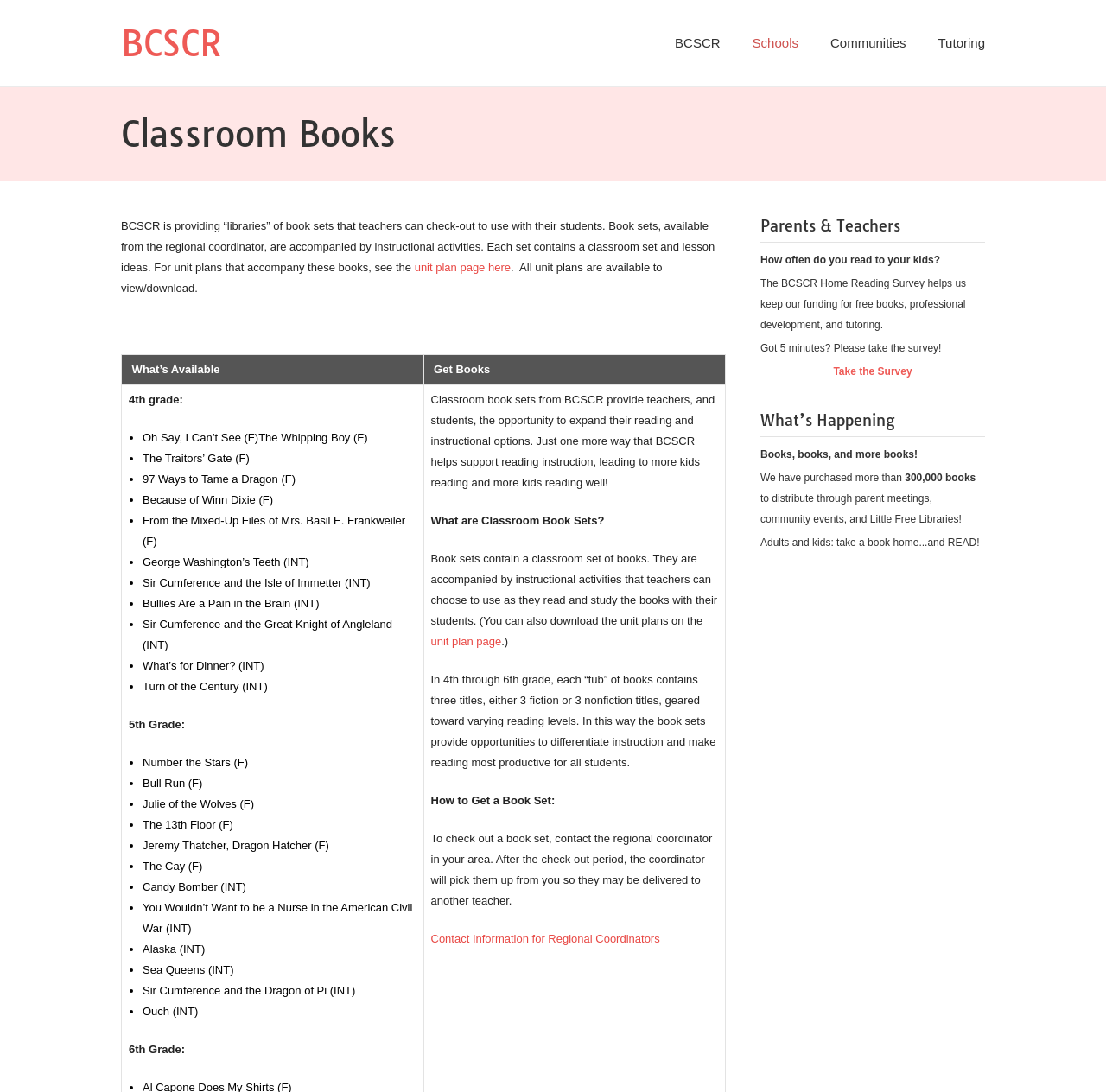Locate the bounding box for the described UI element: "Schools". Ensure the coordinates are four float numbers between 0 and 1, formatted as [left, top, right, bottom].

[0.68, 0.0, 0.722, 0.079]